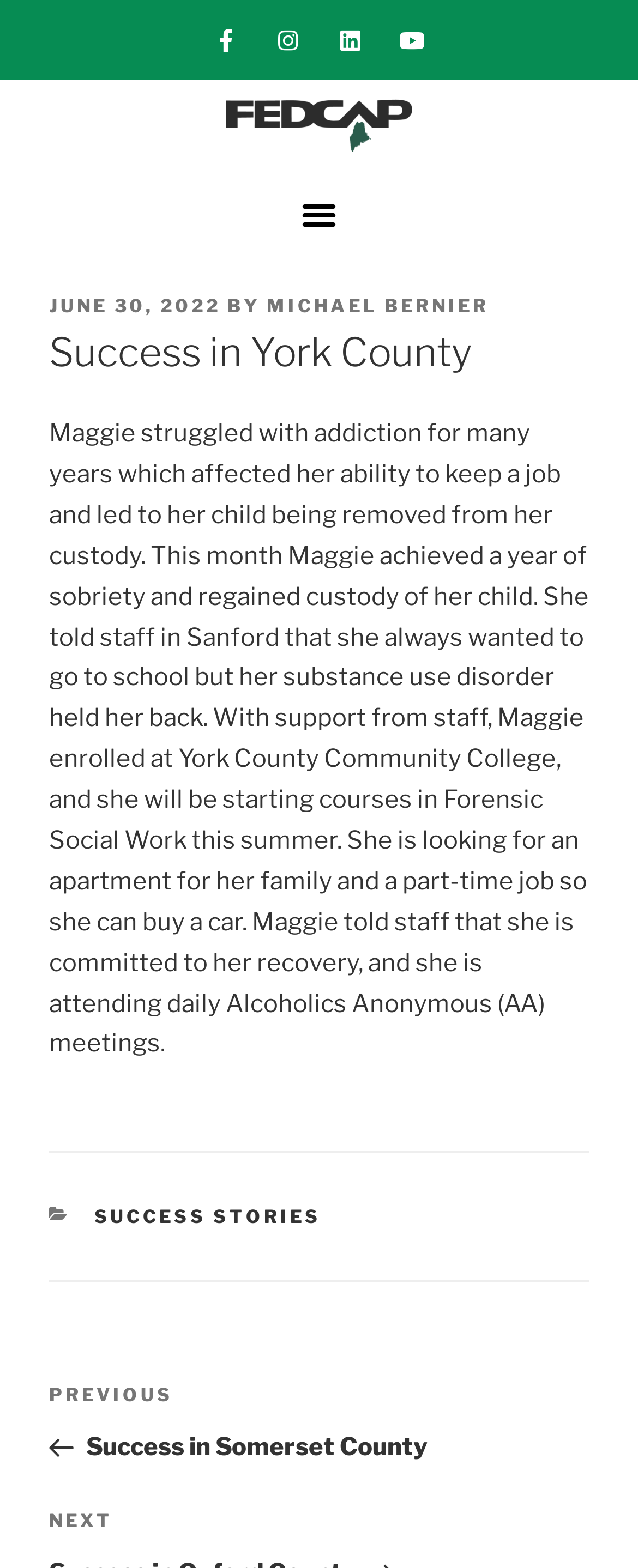What is Maggie planning to study?
From the image, provide a succinct answer in one word or a short phrase.

Forensic Social Work